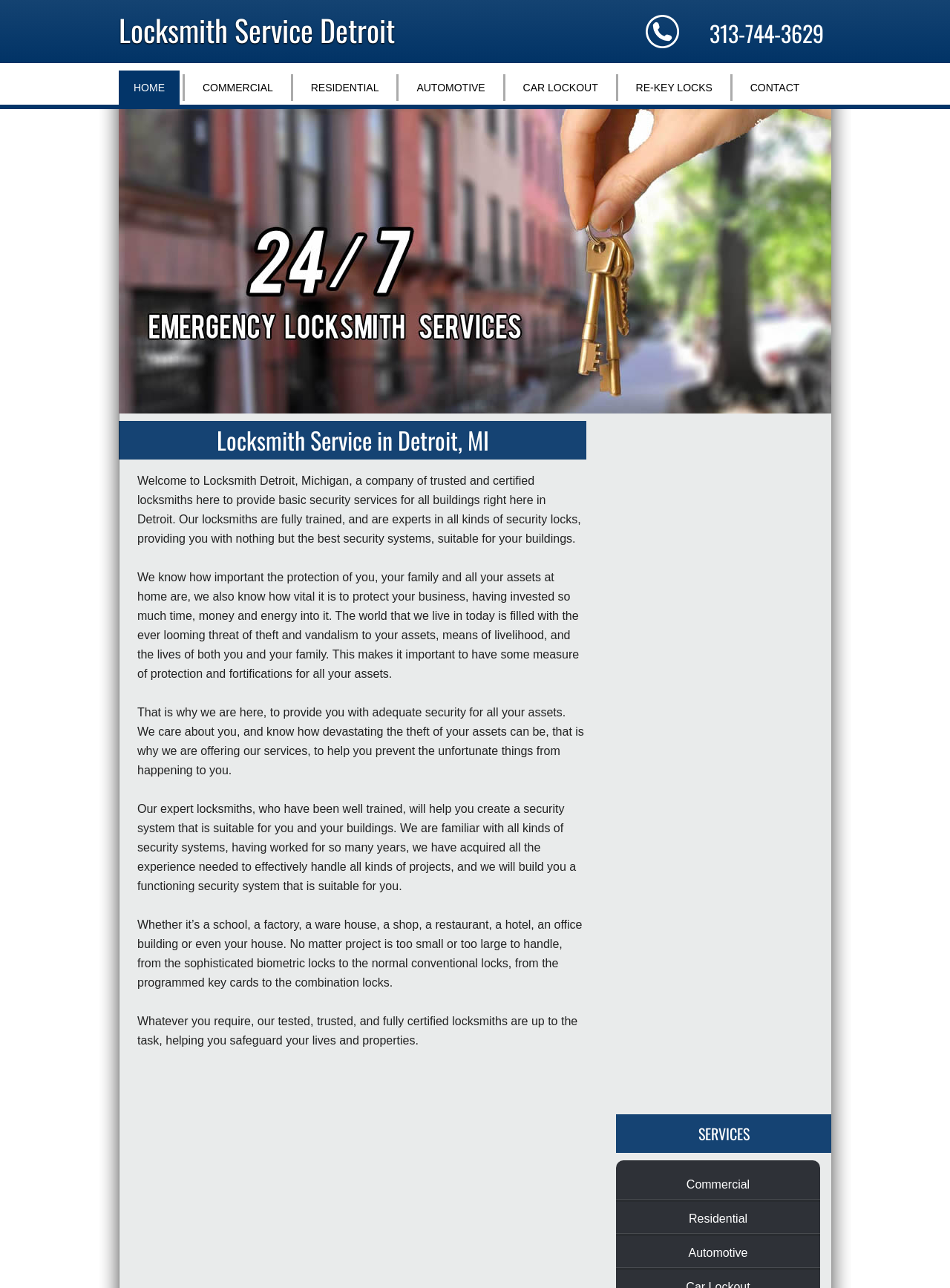Please identify the bounding box coordinates of the element's region that needs to be clicked to fulfill the following instruction: "read blog post about geotagging". The bounding box coordinates should consist of four float numbers between 0 and 1, i.e., [left, top, right, bottom].

None